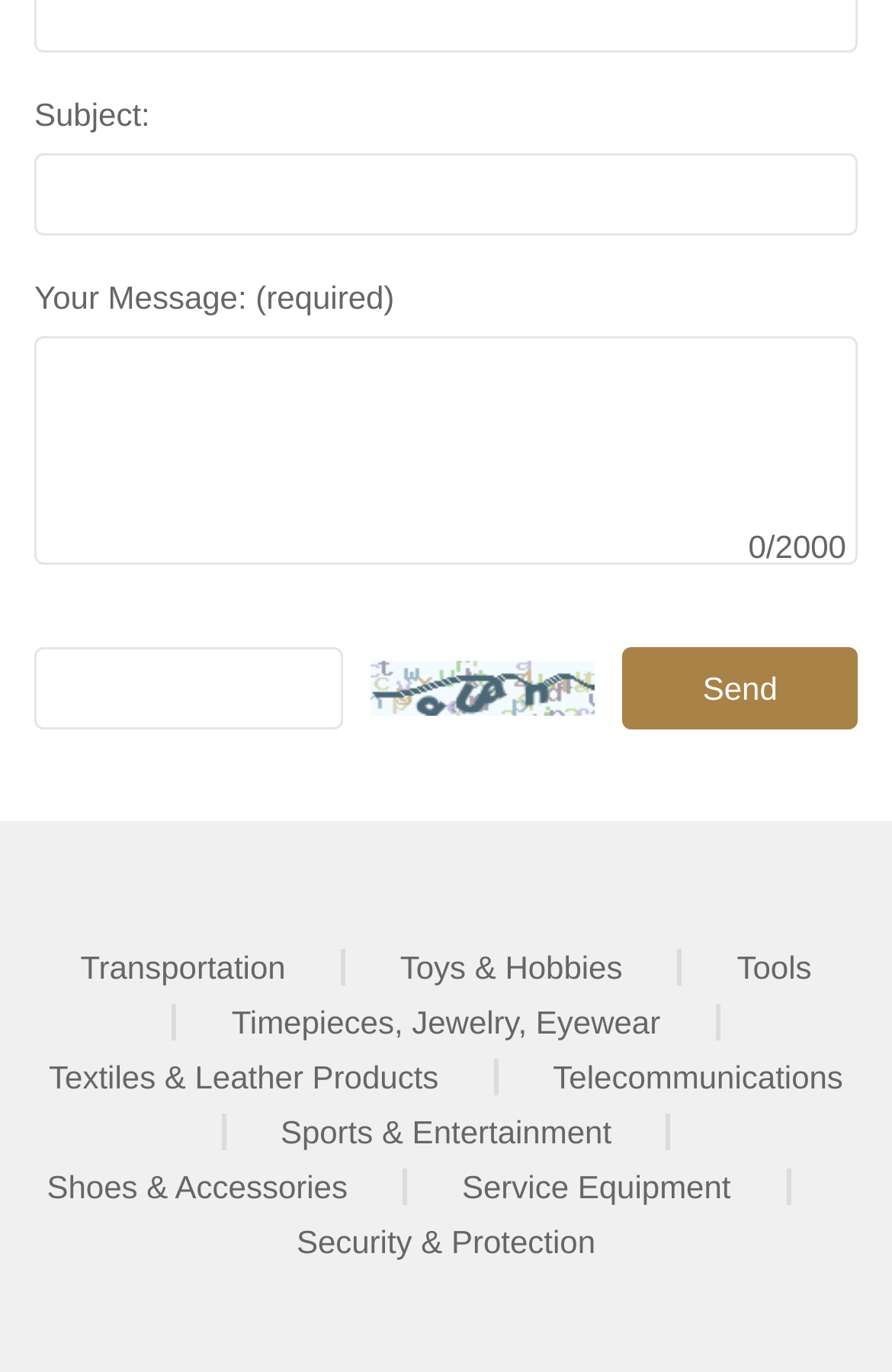Is the 'Subject:' field required?
Based on the content of the image, thoroughly explain and answer the question.

The 'Subject:' field is not required, as indicated by the 'required: False' property of the corresponding textbox. This means that the user can leave the field blank and still submit the form.